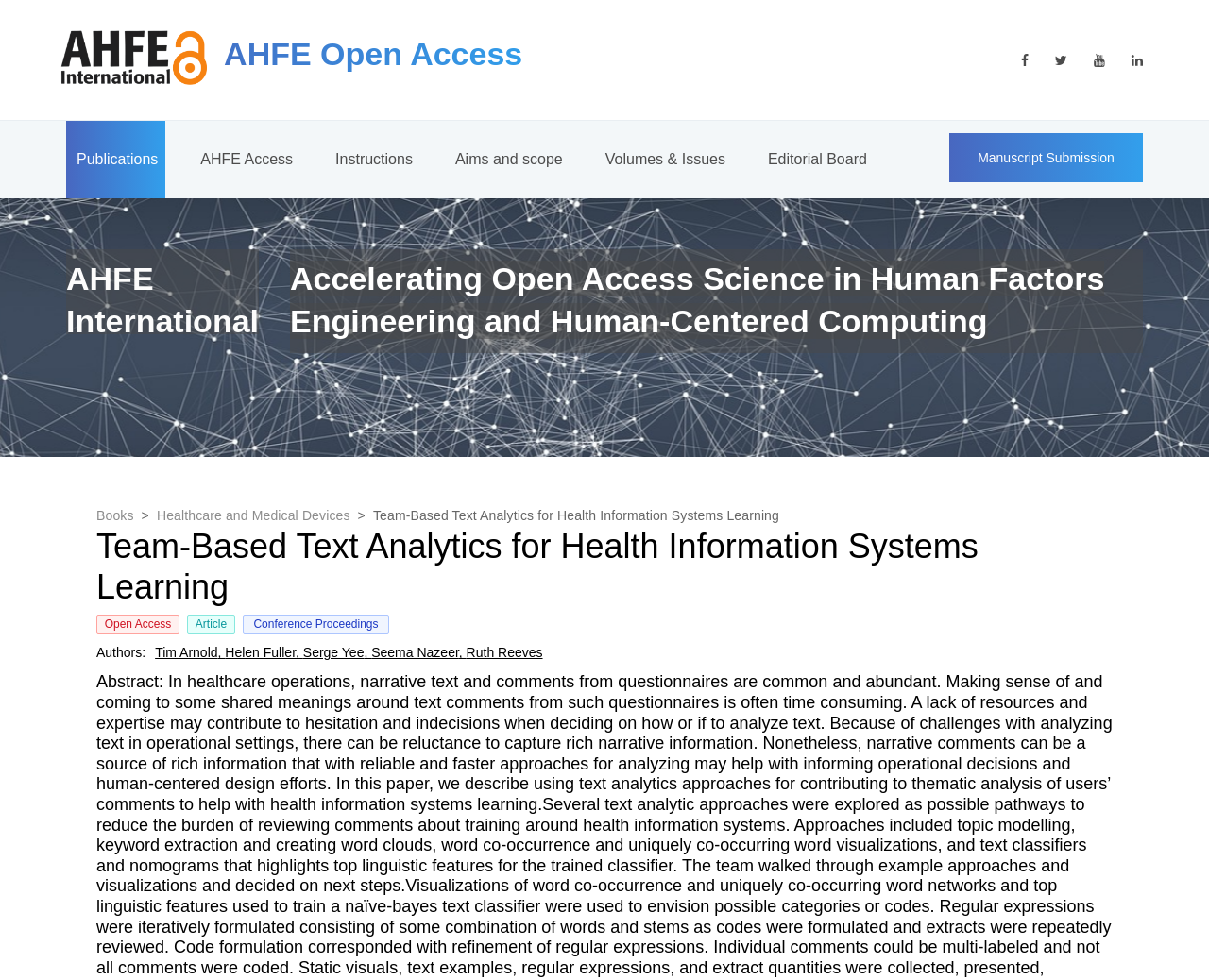Calculate the bounding box coordinates for the UI element based on the following description: "Manuscript Submission". Ensure the coordinates are four float numbers between 0 and 1, i.e., [left, top, right, bottom].

[0.785, 0.135, 0.945, 0.185]